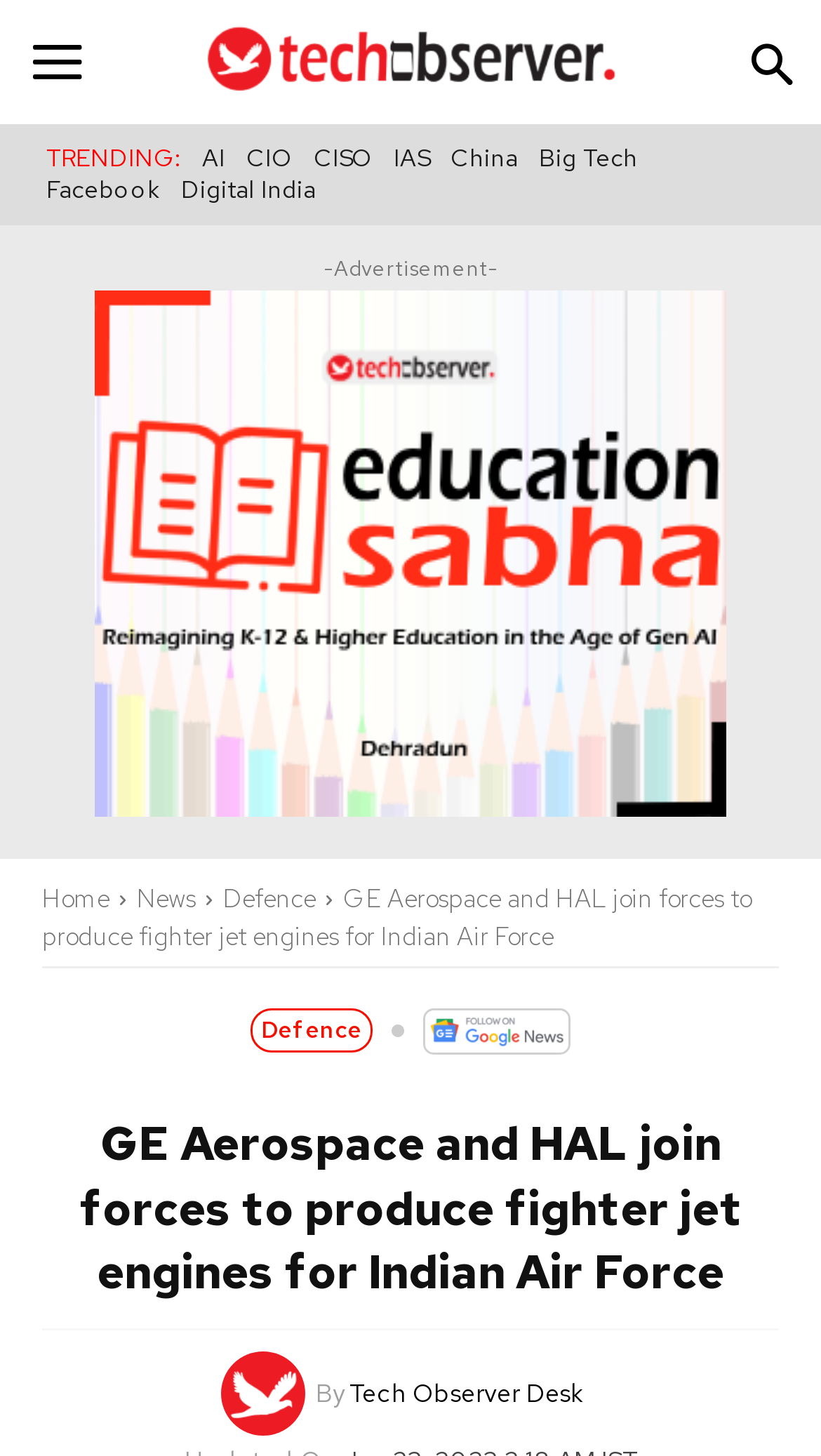Based on the image, please respond to the question with as much detail as possible:
What is the name of the author or publisher of the article?

I found the answer by looking at the bottom of the article, where there is a link with the text 'Tech Observer Desk', which likely indicates the author or publisher of the article.